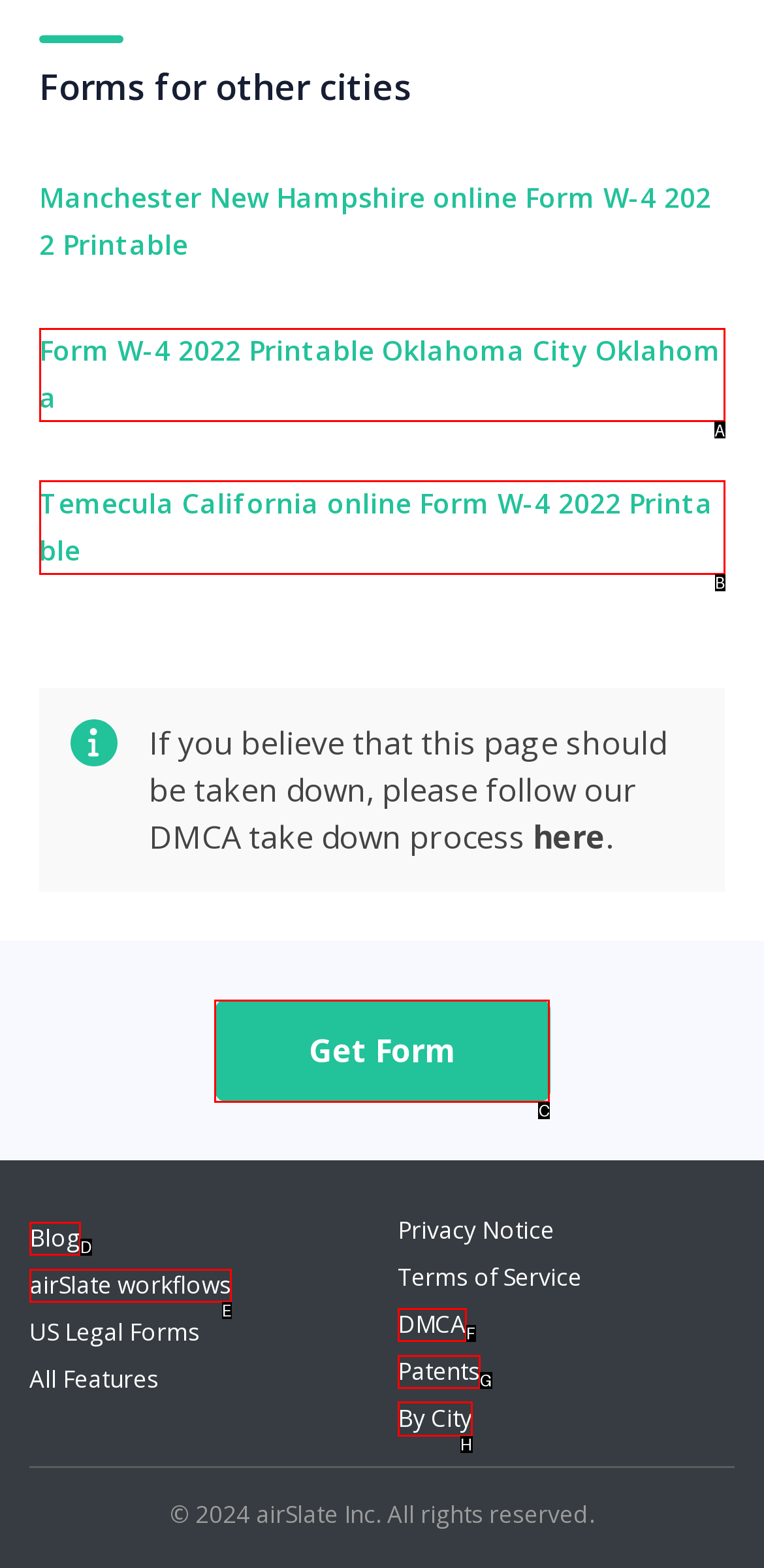Identify the HTML element that should be clicked to accomplish the task: Click on the link to view forms by city
Provide the option's letter from the given choices.

H